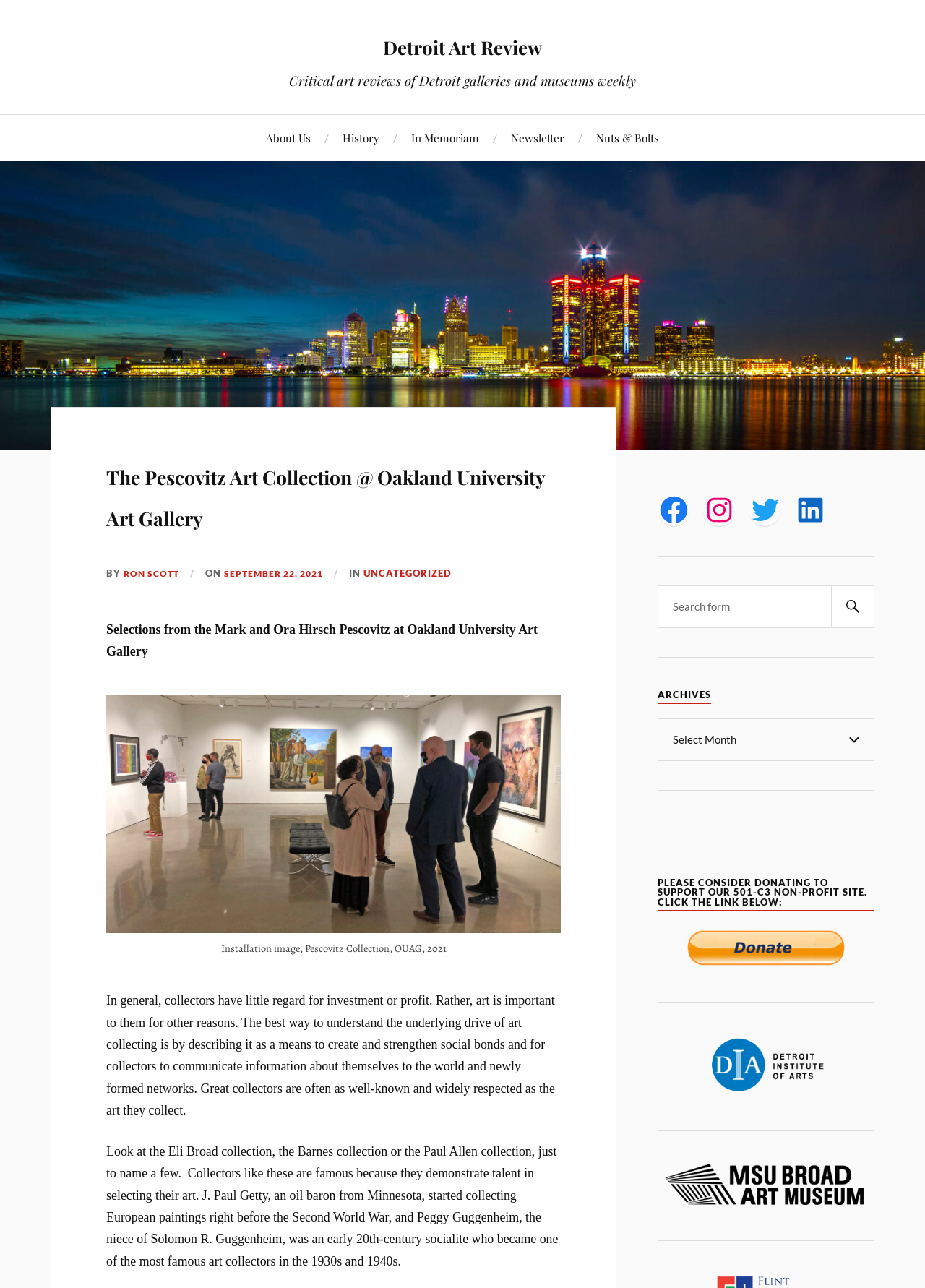Please give the bounding box coordinates of the area that should be clicked to fulfill the following instruction: "Select an archive from the dropdown". The coordinates should be in the format of four float numbers from 0 to 1, i.e., [left, top, right, bottom].

[0.711, 0.558, 0.945, 0.591]